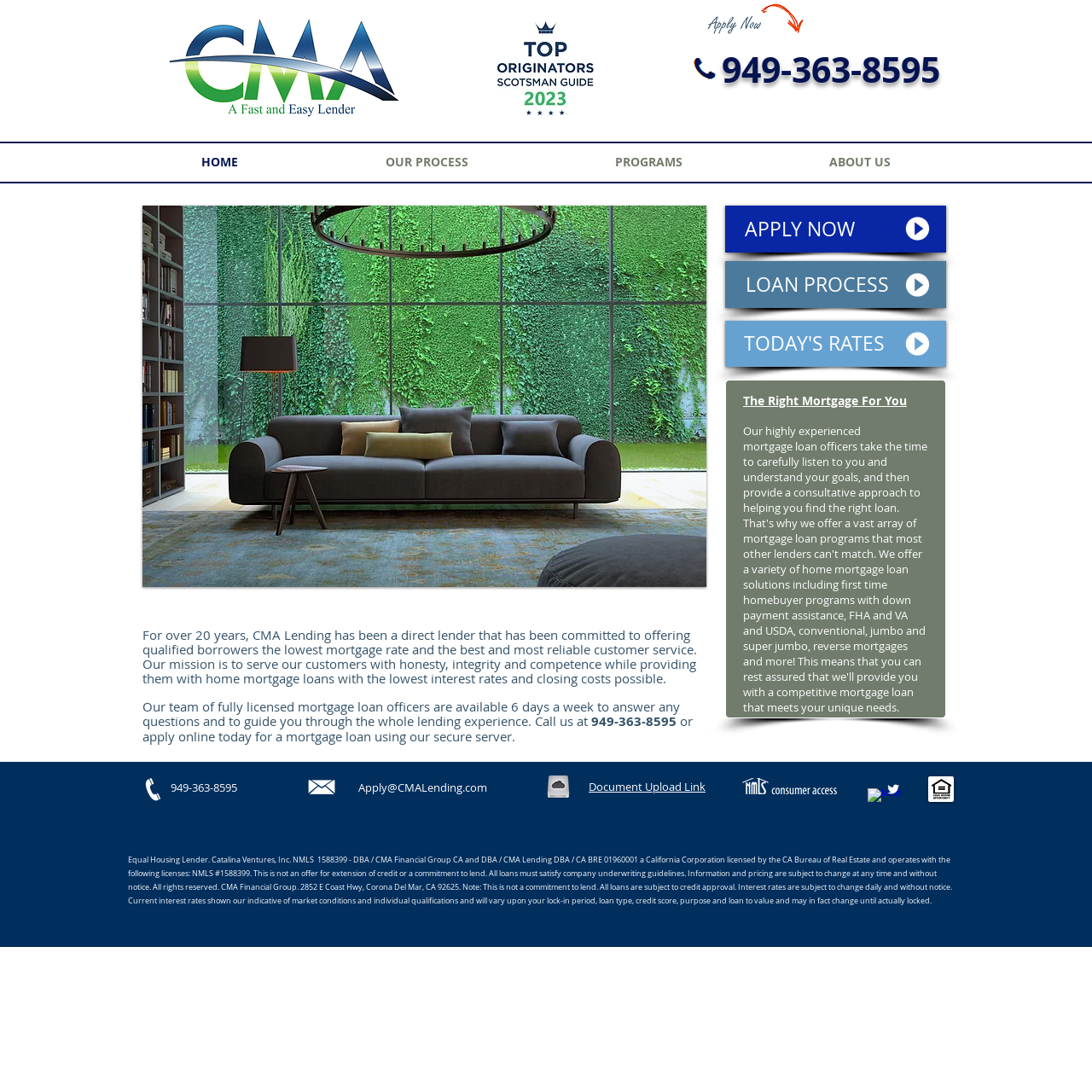Determine the bounding box of the UI element mentioned here: "aria-label="Share"". The coordinates must be in the format [left, top, right, bottom] with values ranging from 0 to 1.

None